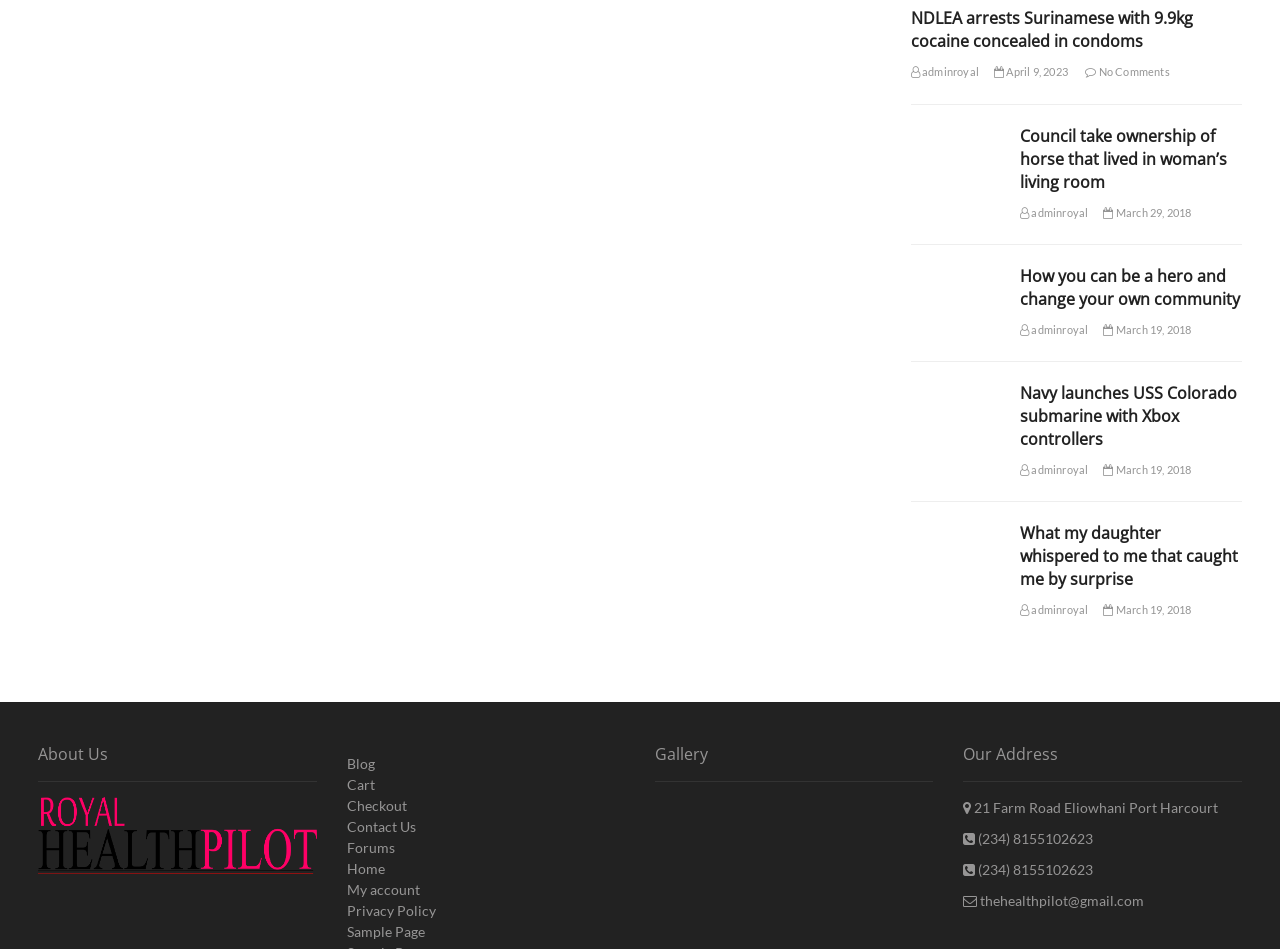Using the provided element description: "Privacy Policy", identify the bounding box coordinates. The coordinates should be four floats between 0 and 1 in the order [left, top, right, bottom].

[0.271, 0.95, 0.34, 0.968]